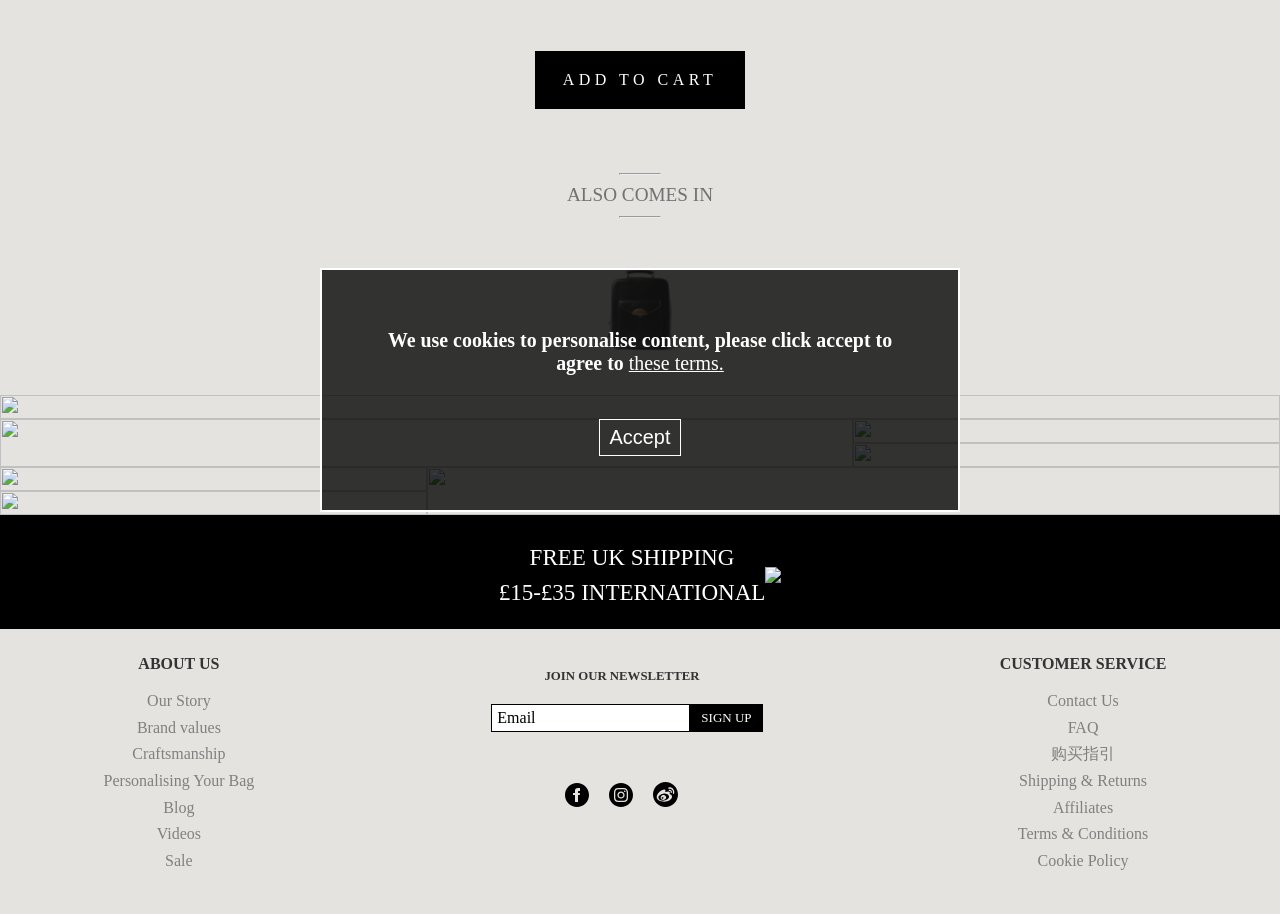Given the following UI element description: "Our Story", find the bounding box coordinates in the webpage screenshot.

[0.081, 0.753, 0.199, 0.782]